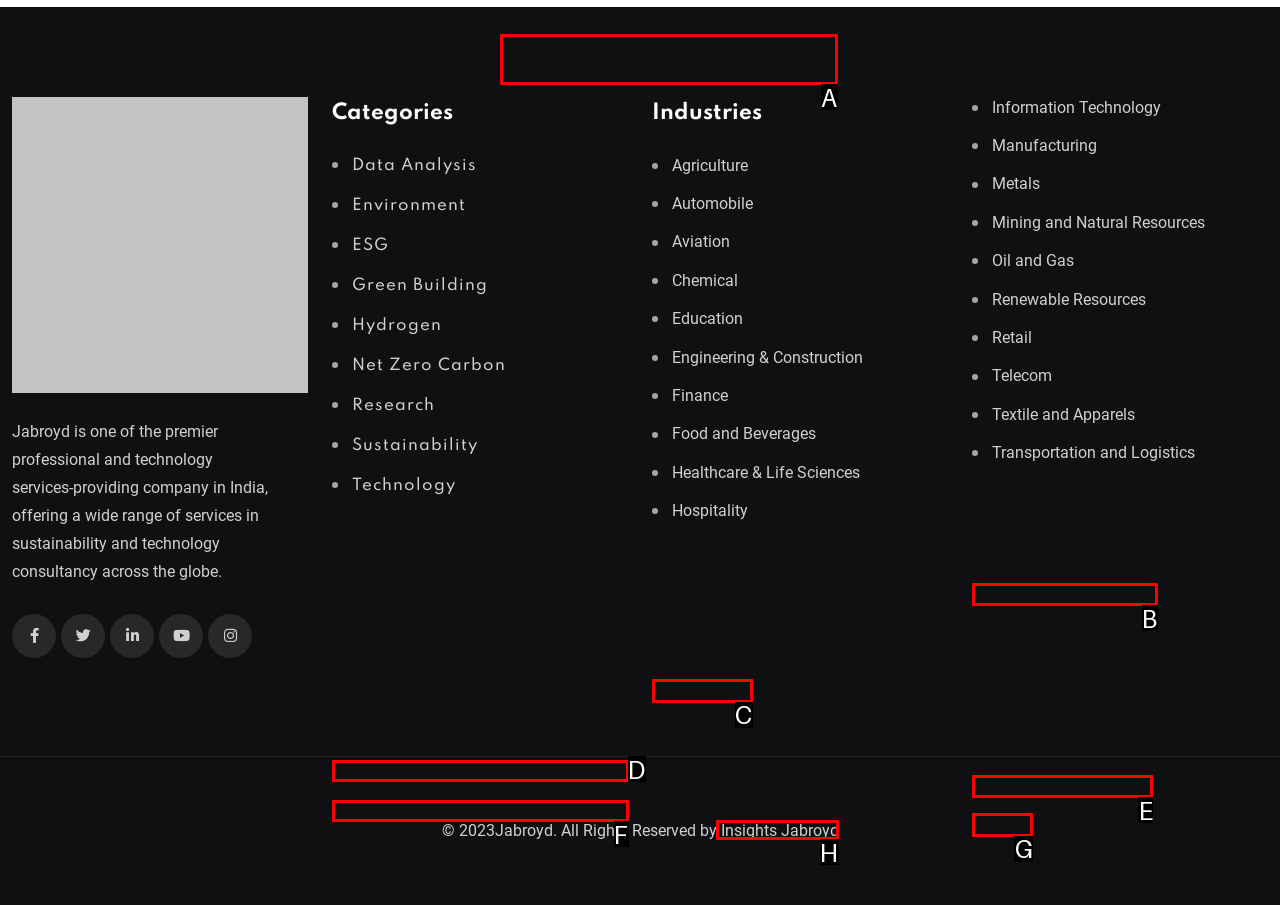Tell me which one HTML element I should click to complete the following task: Go to Insights Jabroyd Answer with the option's letter from the given choices directly.

H